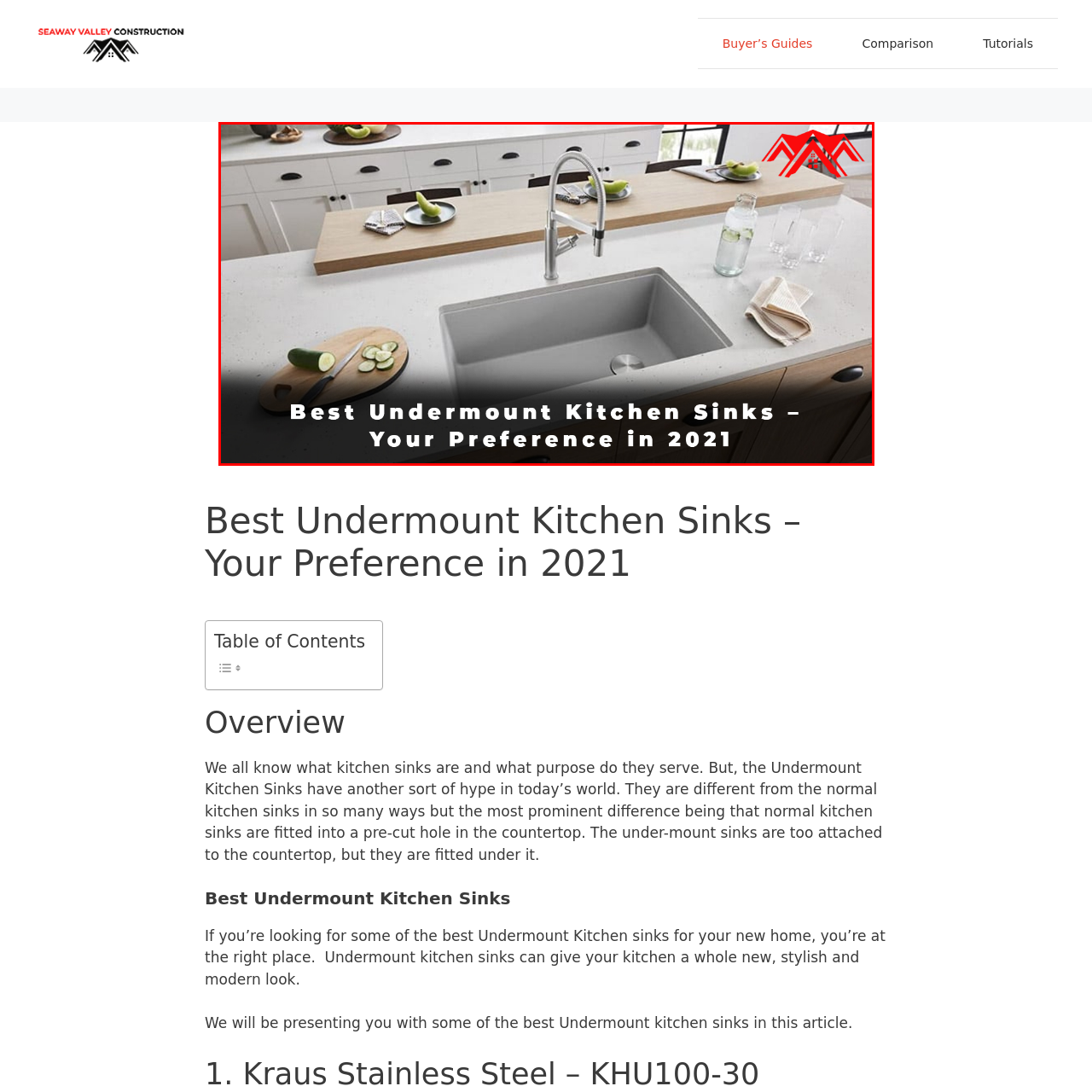Focus on the section marked by the red bounding box and reply with a single word or phrase: What is displayed in the background of the image?

An inviting arrangement of plates with green apples